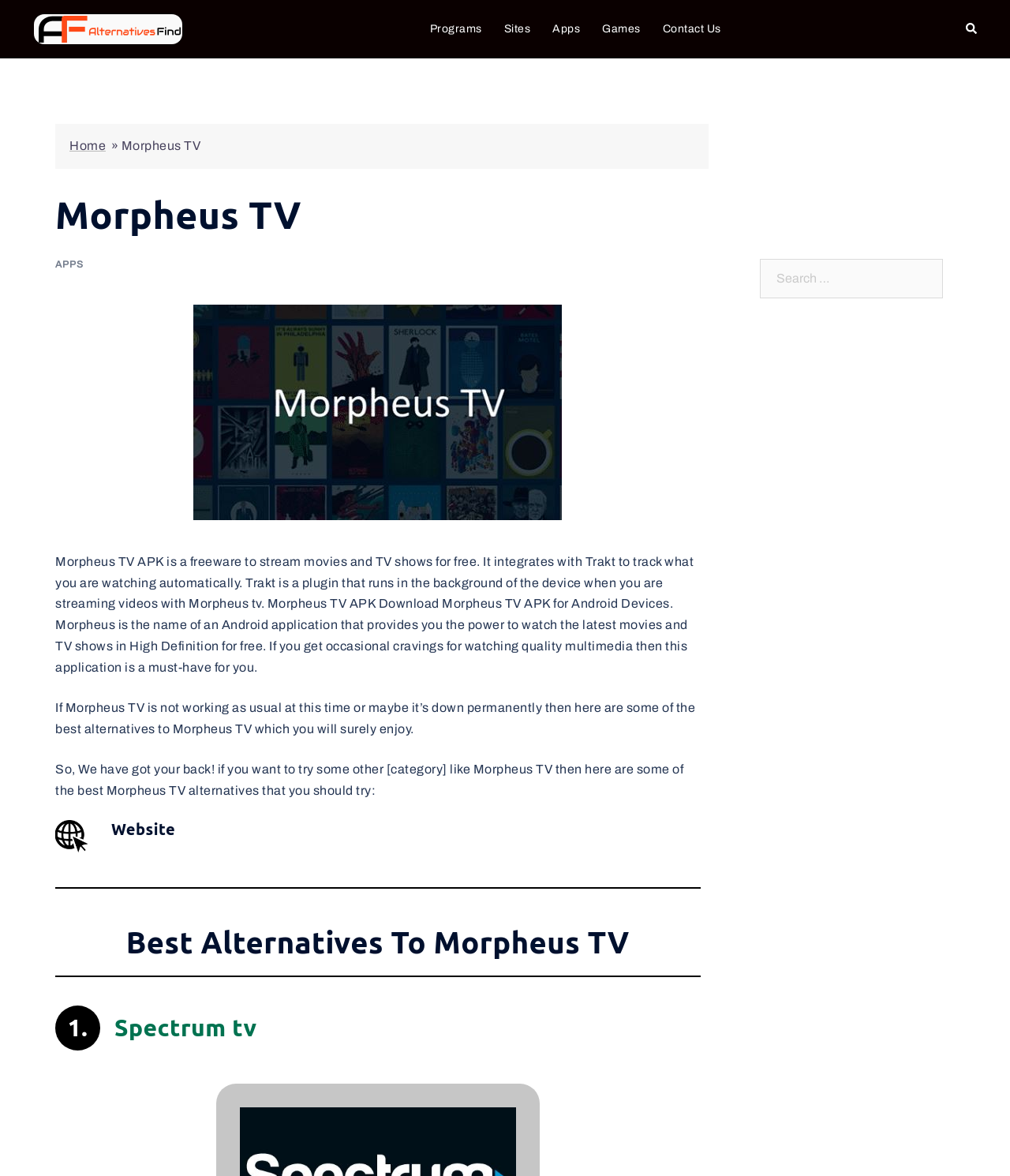Find the bounding box coordinates for the UI element whose description is: "Games". The coordinates should be four float numbers between 0 and 1, in the format [left, top, right, bottom].

[0.596, 0.017, 0.634, 0.033]